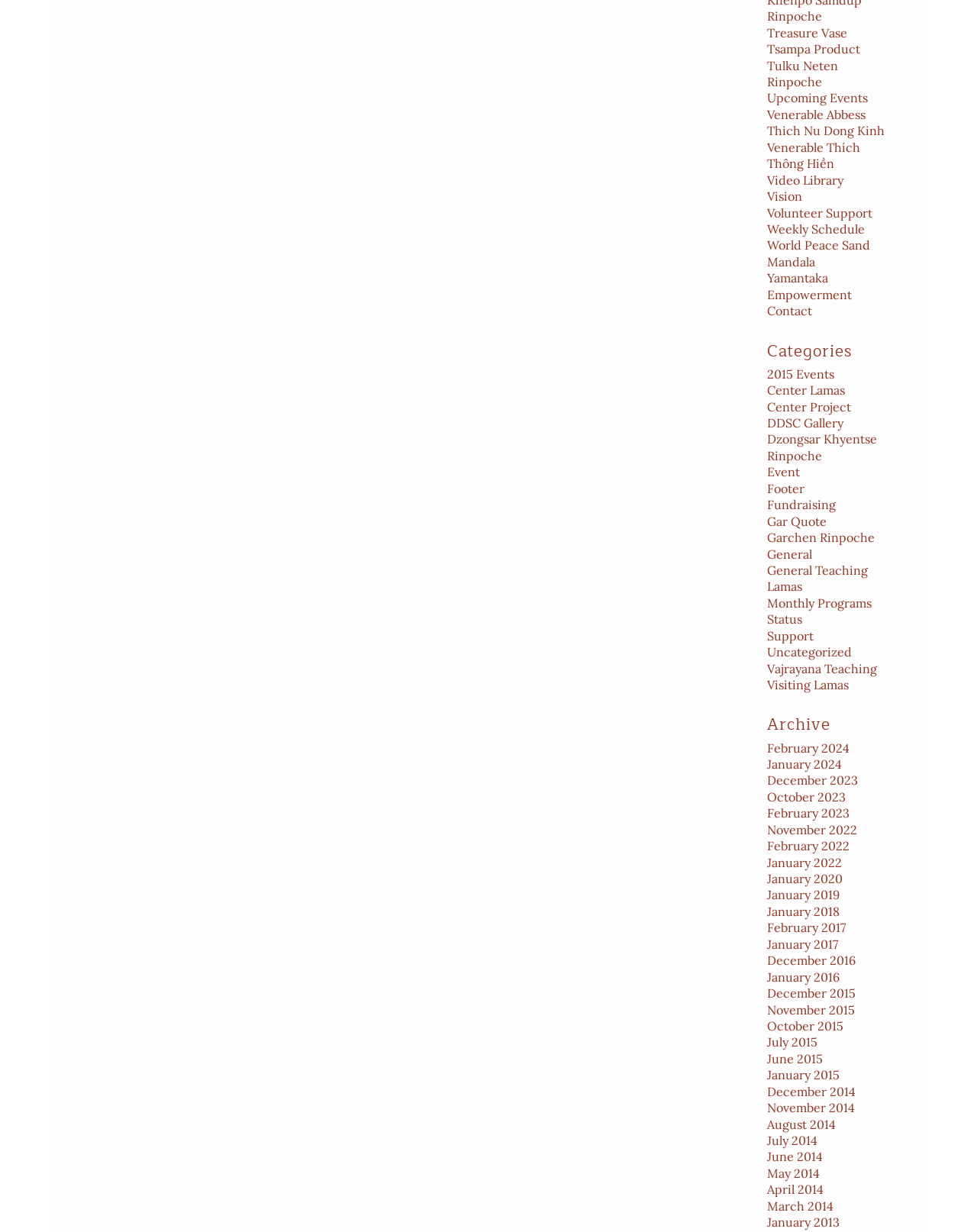Identify the bounding box coordinates of the region that should be clicked to execute the following instruction: "Click on the 'Treasure Vase' link".

[0.785, 0.02, 0.867, 0.033]